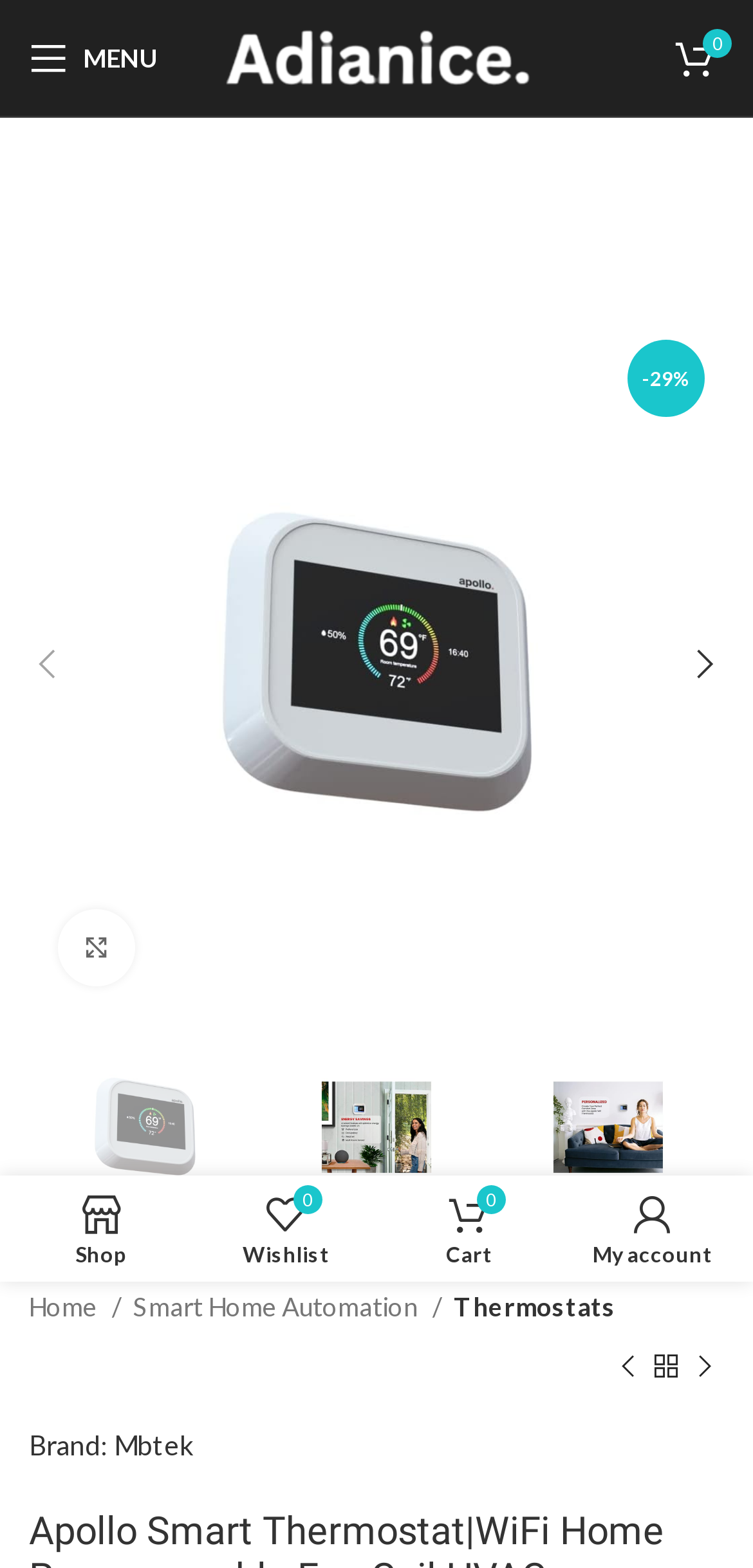How many products are in the wishlist?
Provide a detailed and well-explained answer to the question.

I found the wishlist information by looking at the link ' 0 Wishlist' which indicates that there are 0 products in the wishlist.